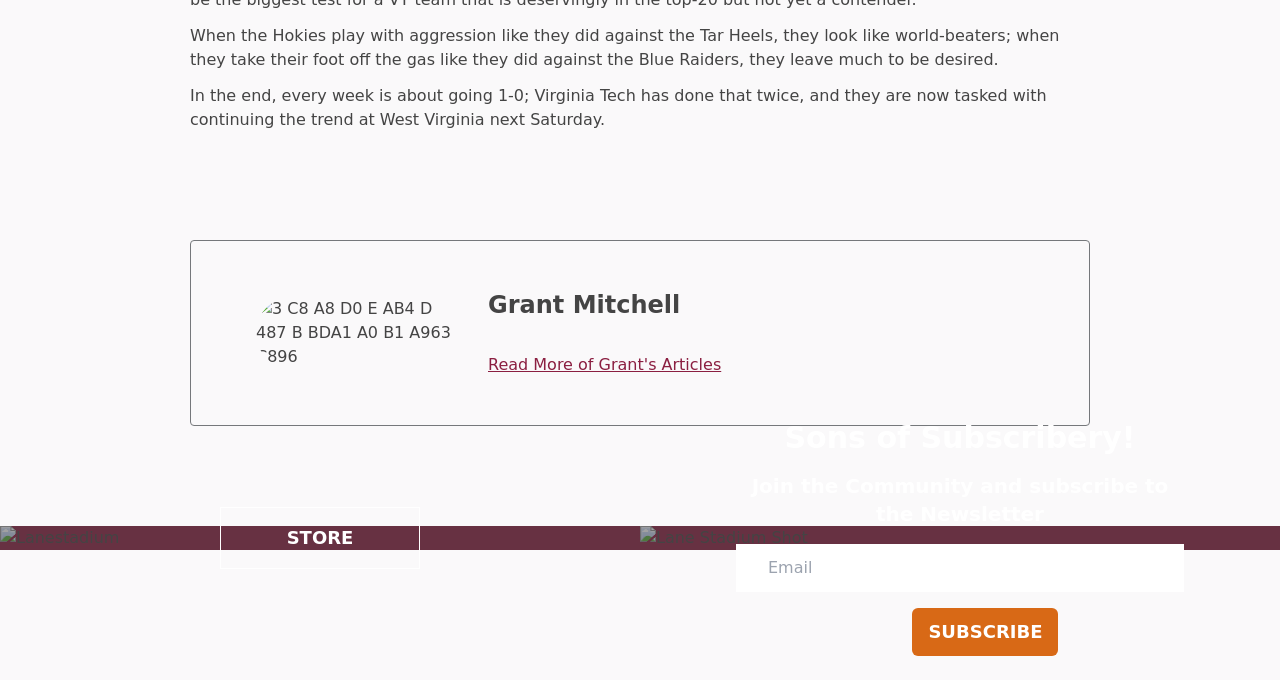What is the topic of the article?
Based on the image, answer the question with a single word or brief phrase.

Virginia Tech Hokies